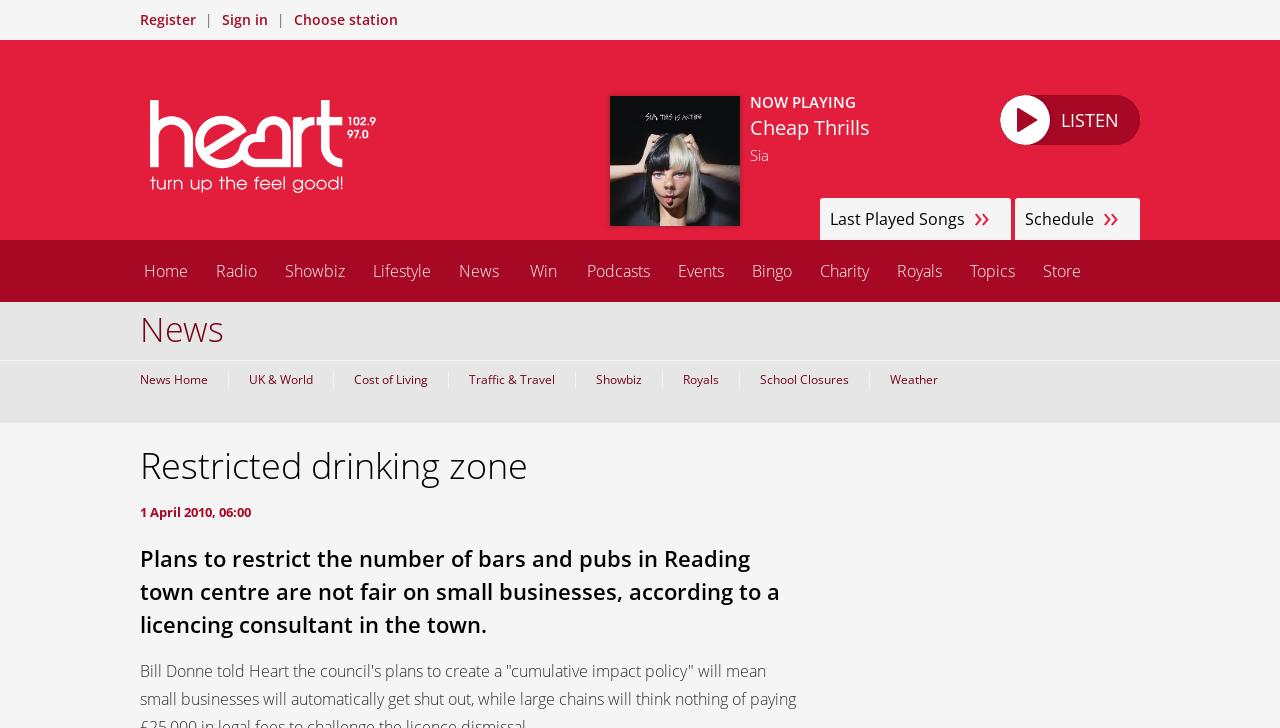Predict the bounding box for the UI component with the following description: "Heart Berkshire & North Hampshire".

[0.117, 0.137, 0.305, 0.265]